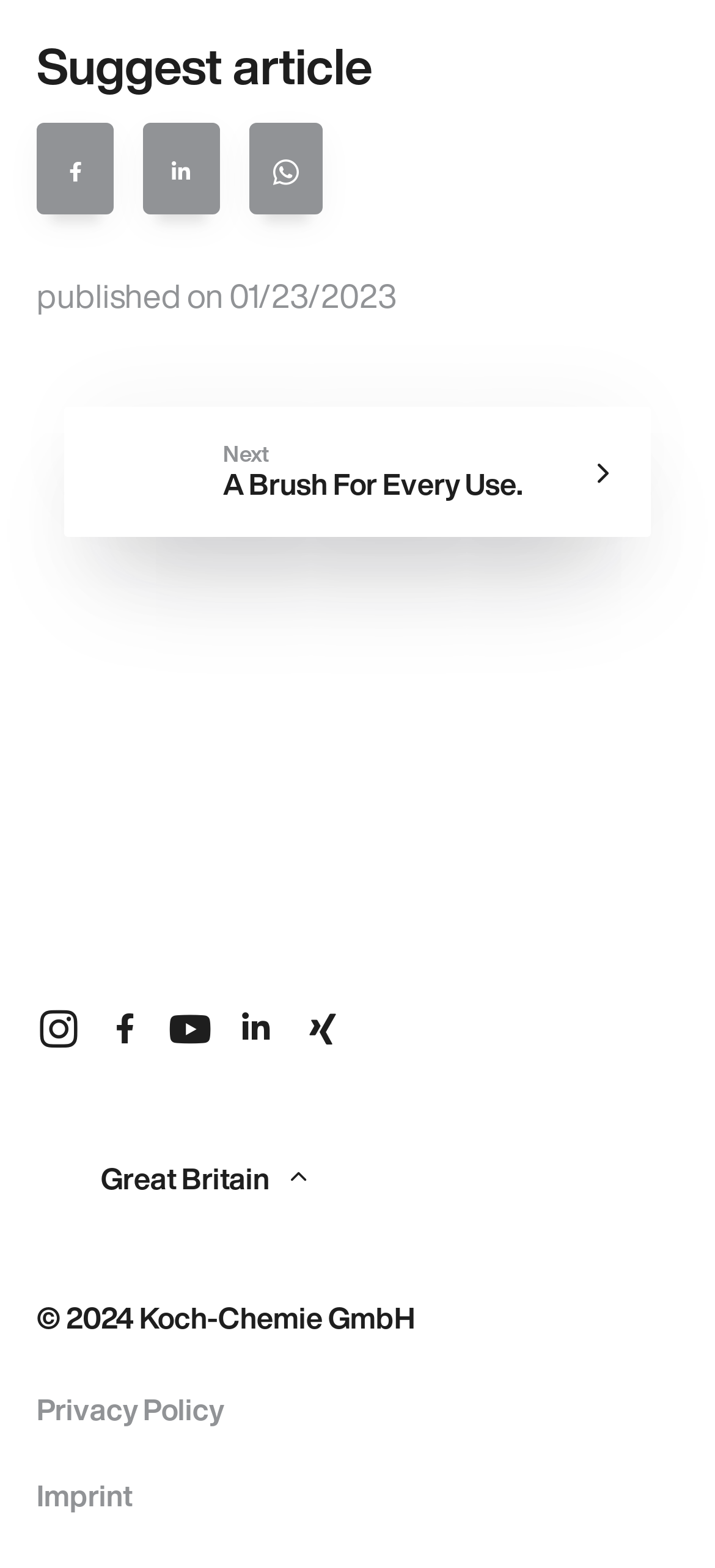Please give a one-word or short phrase response to the following question: 
What social media platforms are available?

Facebook, LinkedIn, WhatsApp, Instagram, YouTube, Xing